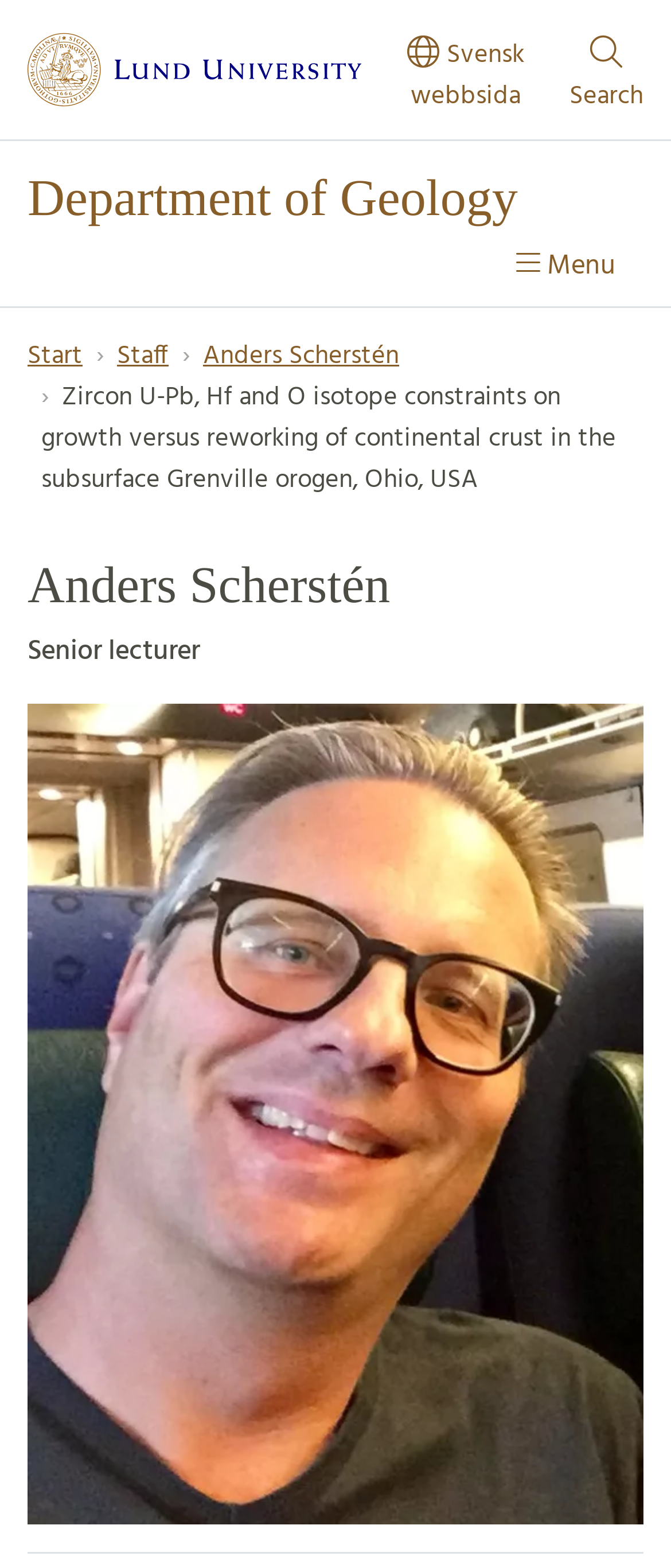What is the logo of Lund University?
Using the visual information, respond with a single word or phrase.

Lund University logotype